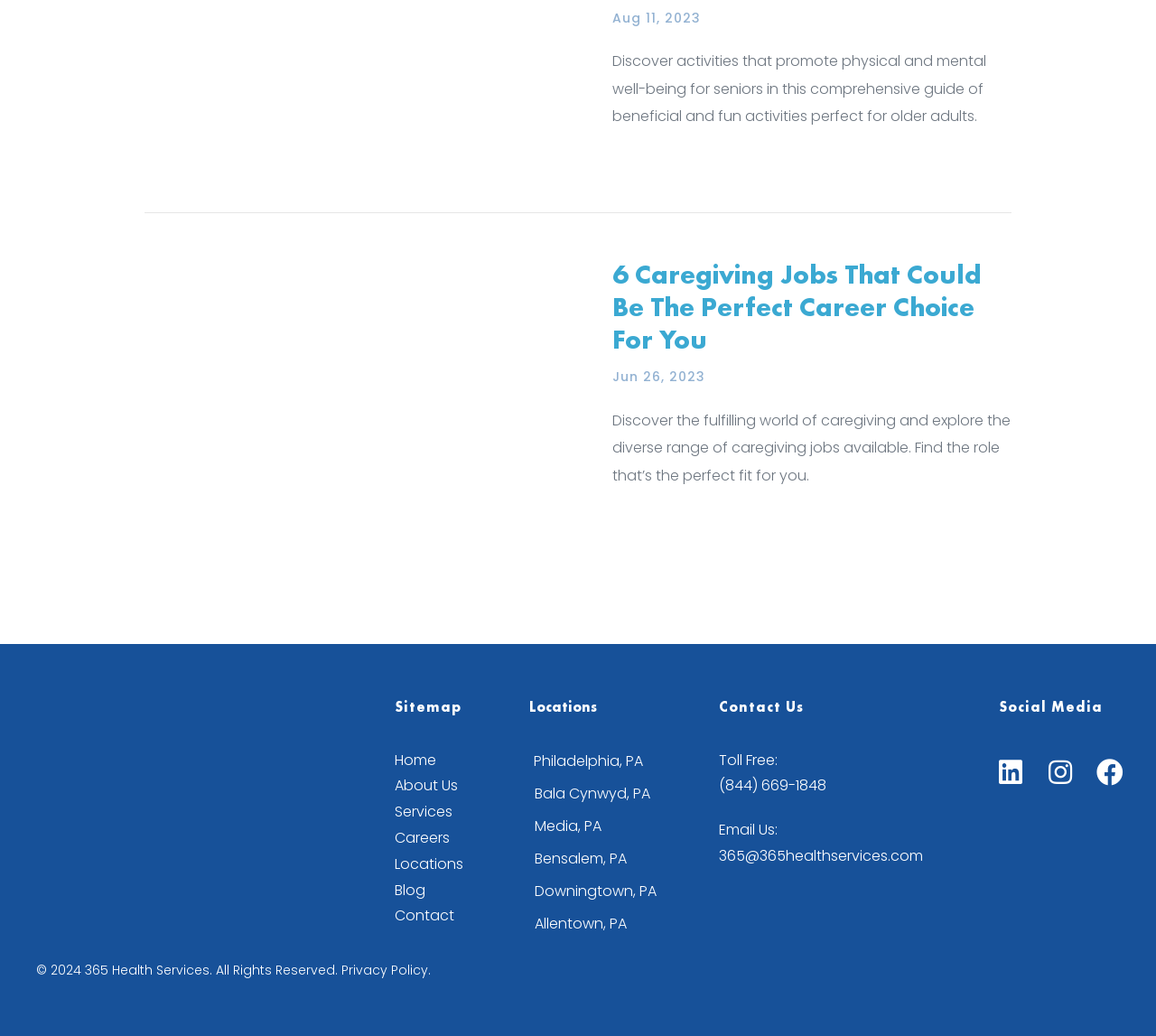Pinpoint the bounding box coordinates of the clickable element to carry out the following instruction: "Read the blog post about activities for seniors."

[0.53, 0.049, 0.853, 0.122]